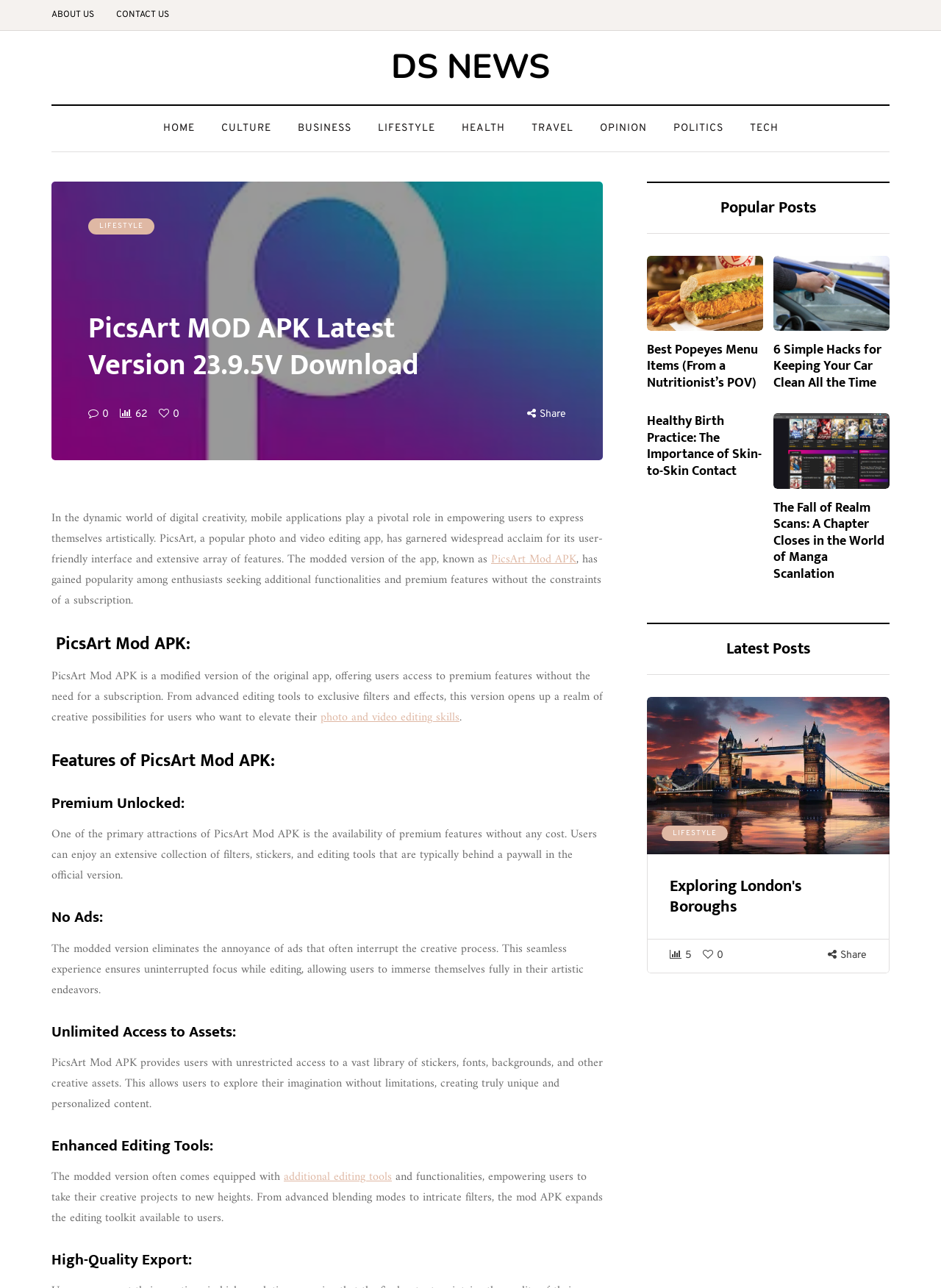Find the bounding box coordinates for the element that must be clicked to complete the instruction: "Click on additional editing tools". The coordinates should be four float numbers between 0 and 1, indicated as [left, top, right, bottom].

[0.302, 0.906, 0.416, 0.922]